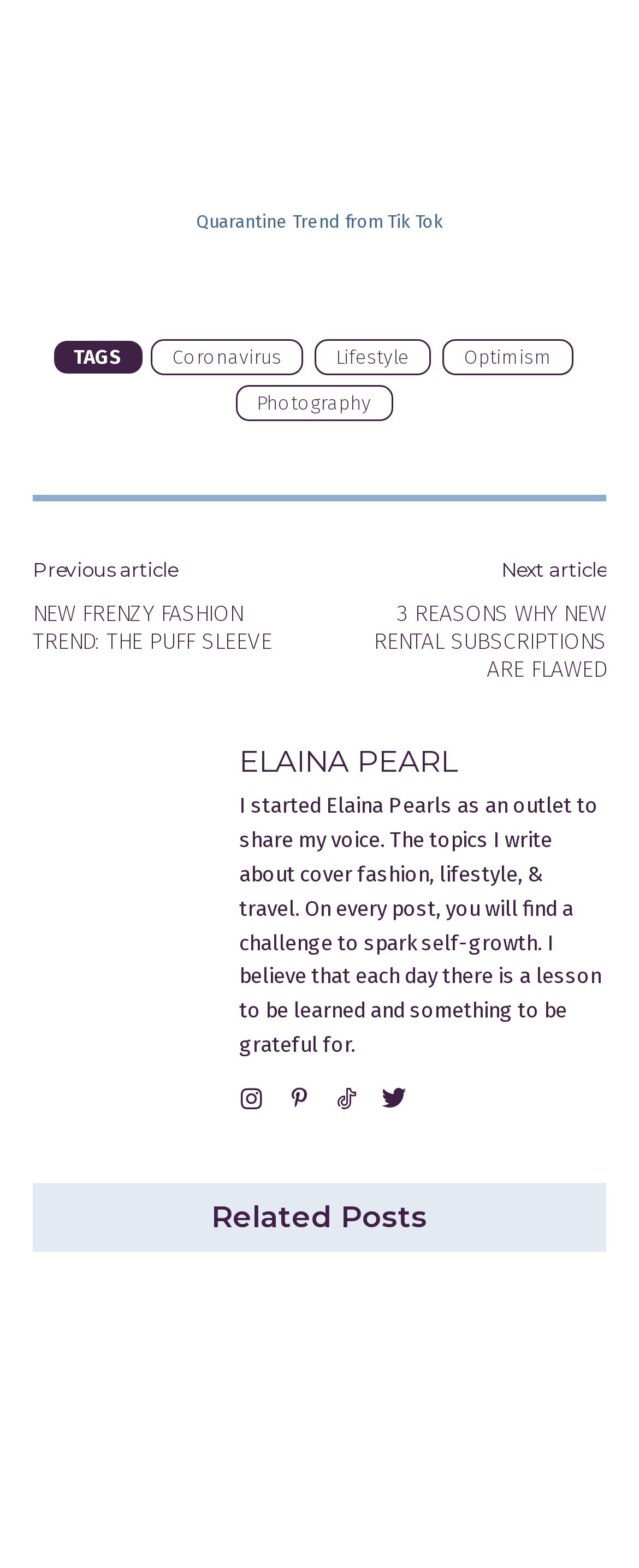Please identify the bounding box coordinates of the clickable element to fulfill the following instruction: "Visit Elaina Pearl's homepage". The coordinates should be four float numbers between 0 and 1, i.e., [left, top, right, bottom].

[0.051, 0.47, 0.349, 0.712]